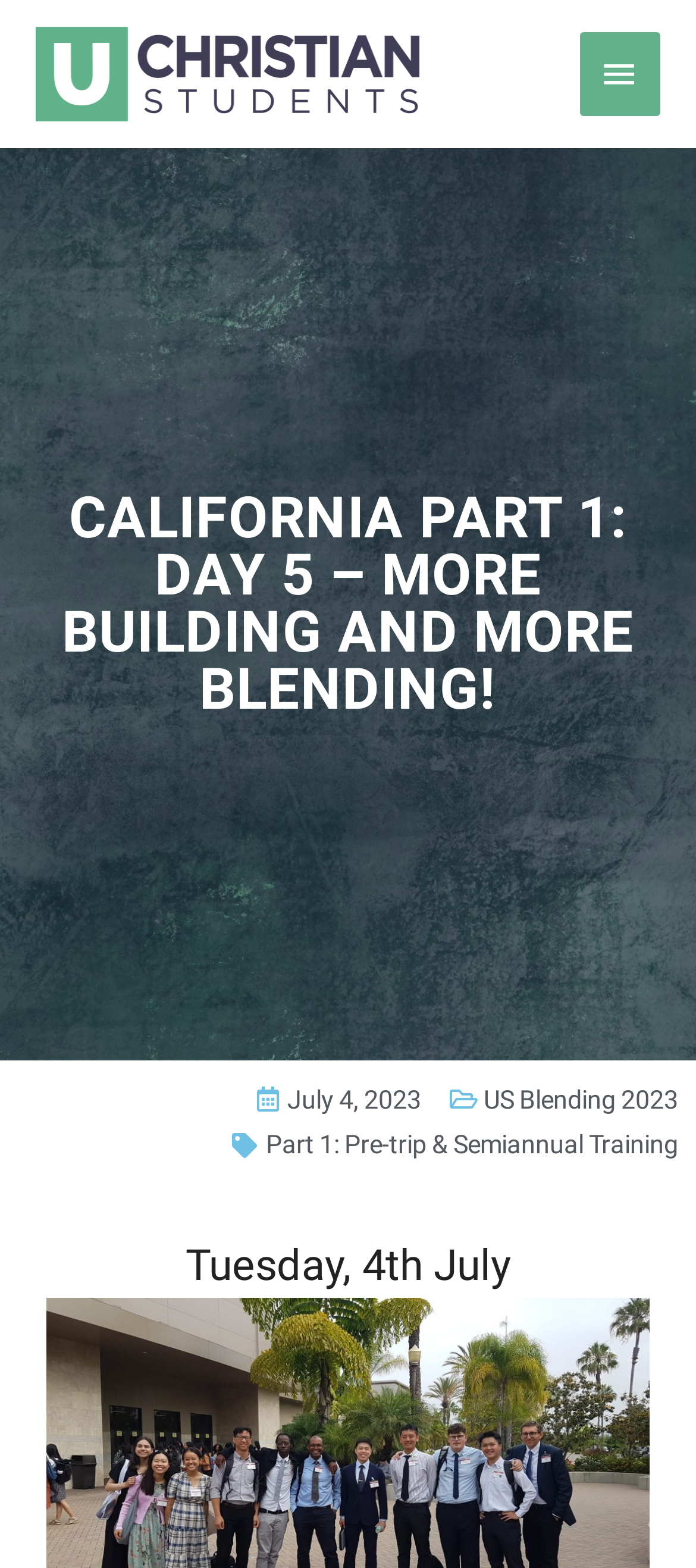Respond to the question below with a single word or phrase: What is the name of the organization?

Christian Students at Uni